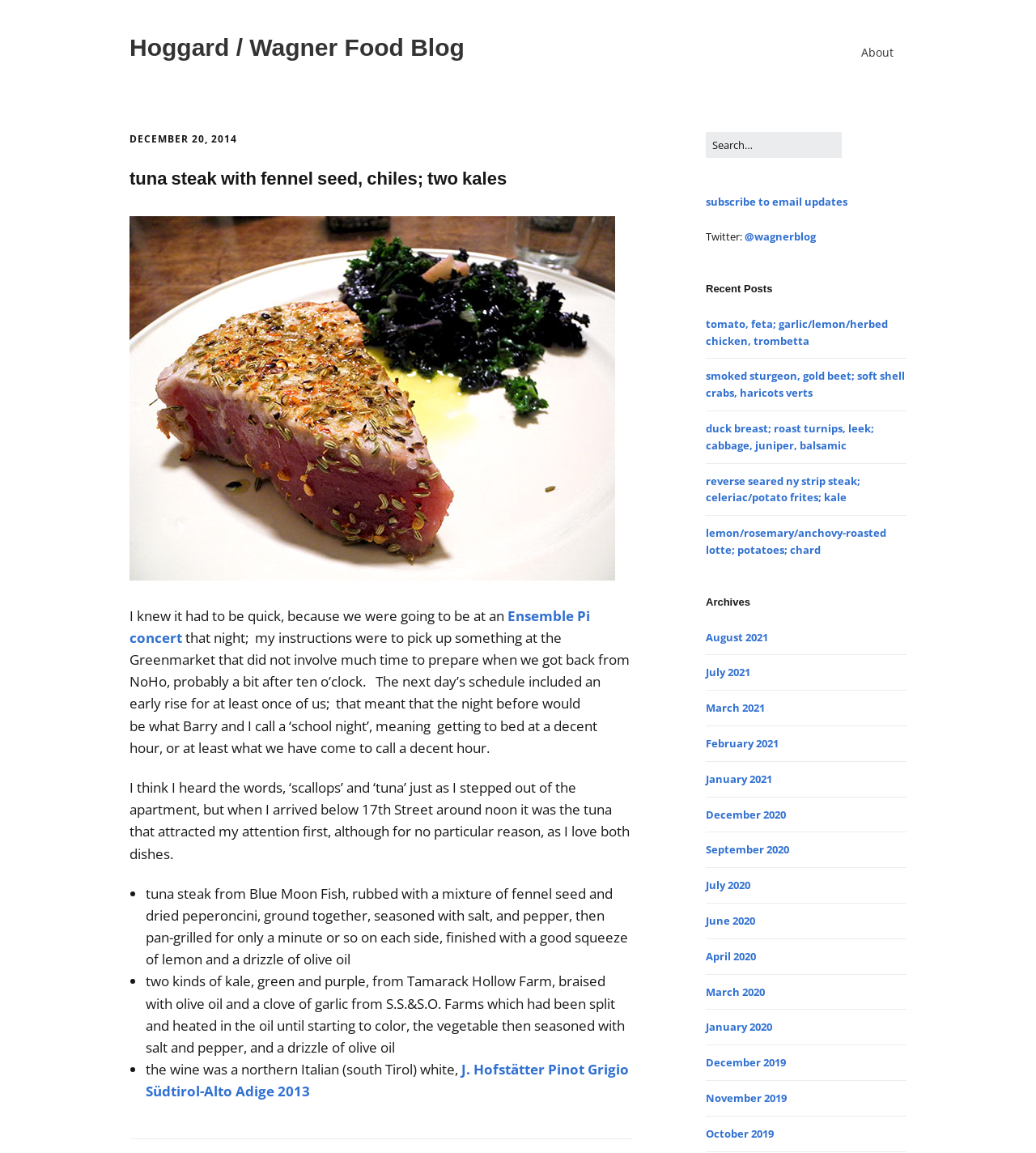Refer to the screenshot and answer the following question in detail:
What is the author's plan for the night?

The author mentions that the night before would be what they call a 'school night', meaning getting to bed at a decent hour, which indicates that their plan for the night is to get to bed early.